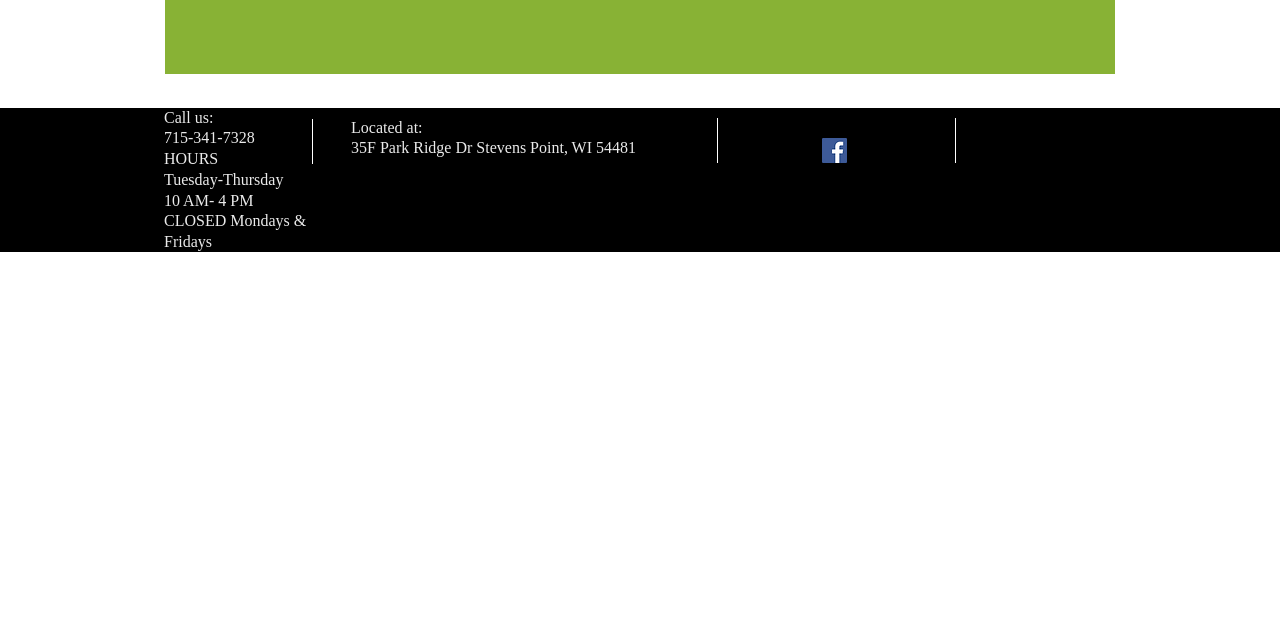Given the element description aria-label="Facebook Social Icon", predict the bounding box coordinates for the UI element in the webpage screenshot. The format should be (top-left x, top-left y, bottom-right x, bottom-right y), and the values should be between 0 and 1.

[0.642, 0.215, 0.662, 0.254]